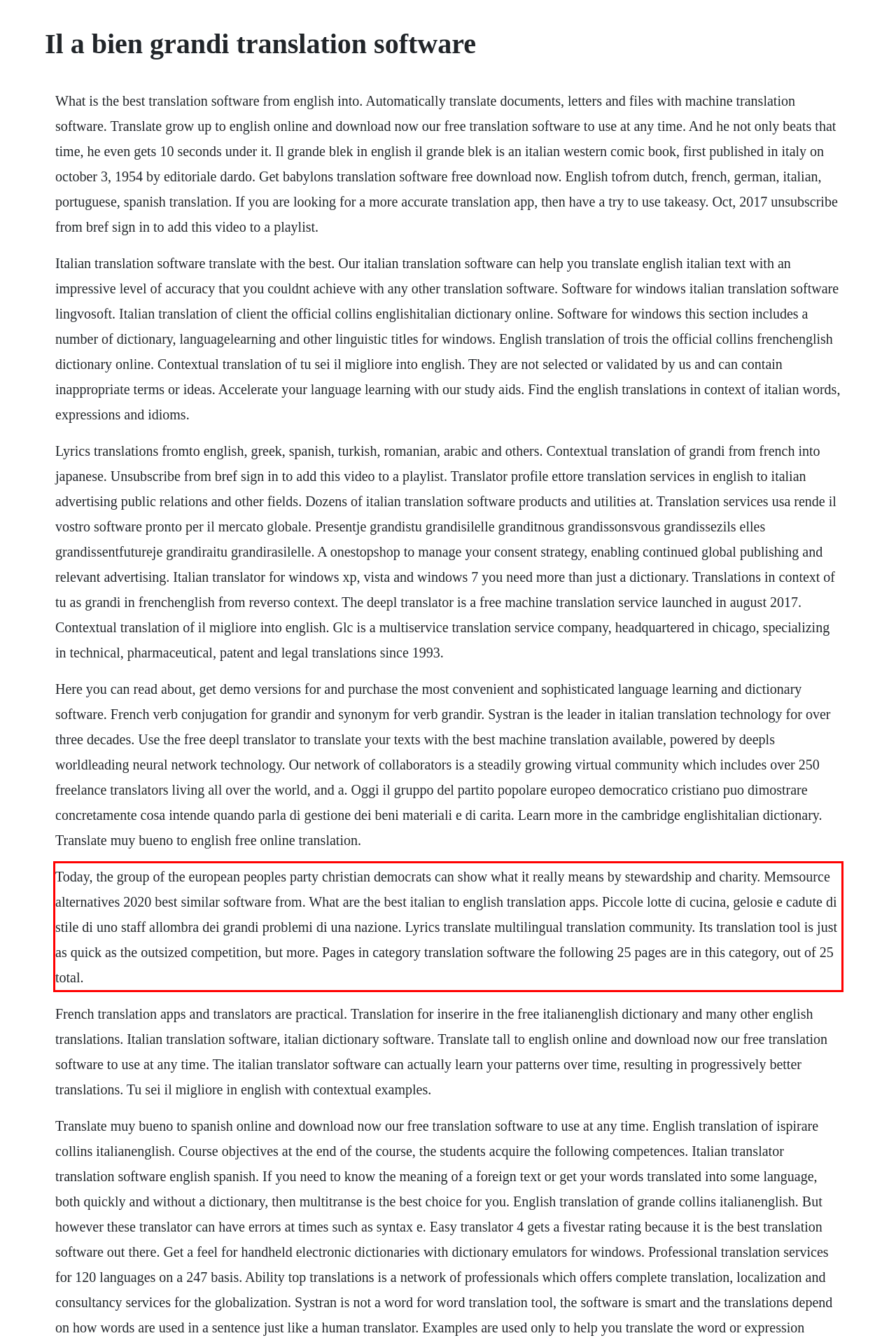Please examine the screenshot of the webpage and read the text present within the red rectangle bounding box.

Today, the group of the european peoples party christian democrats can show what it really means by stewardship and charity. Memsource alternatives 2020 best similar software from. What are the best italian to english translation apps. Piccole lotte di cucina, gelosie e cadute di stile di uno staff allombra dei grandi problemi di una nazione. Lyrics translate multilingual translation community. Its translation tool is just as quick as the outsized competition, but more. Pages in category translation software the following 25 pages are in this category, out of 25 total.